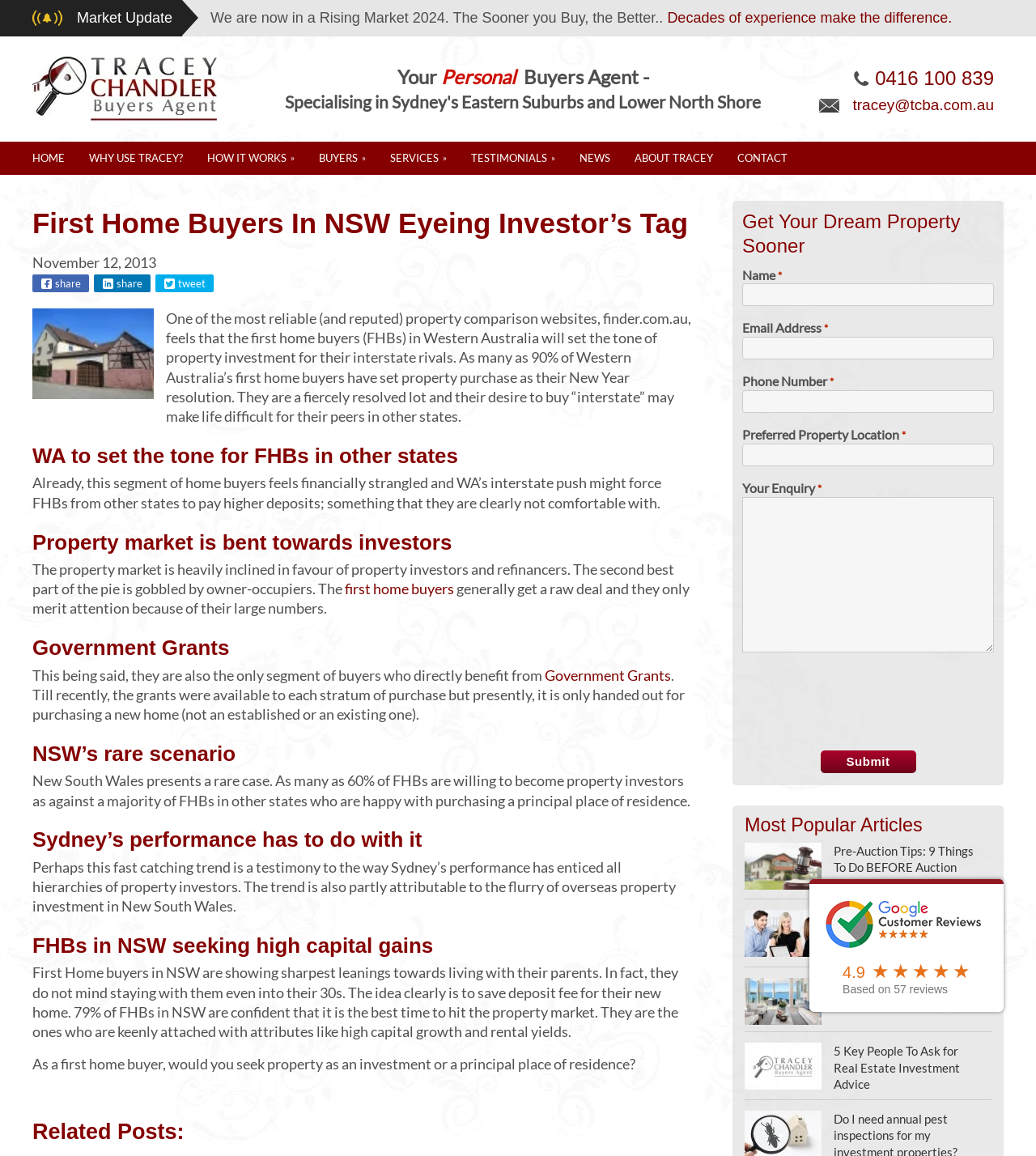Determine the main text heading of the webpage and provide its content.

First Home Buyers In NSW Eyeing Investor’s Tag